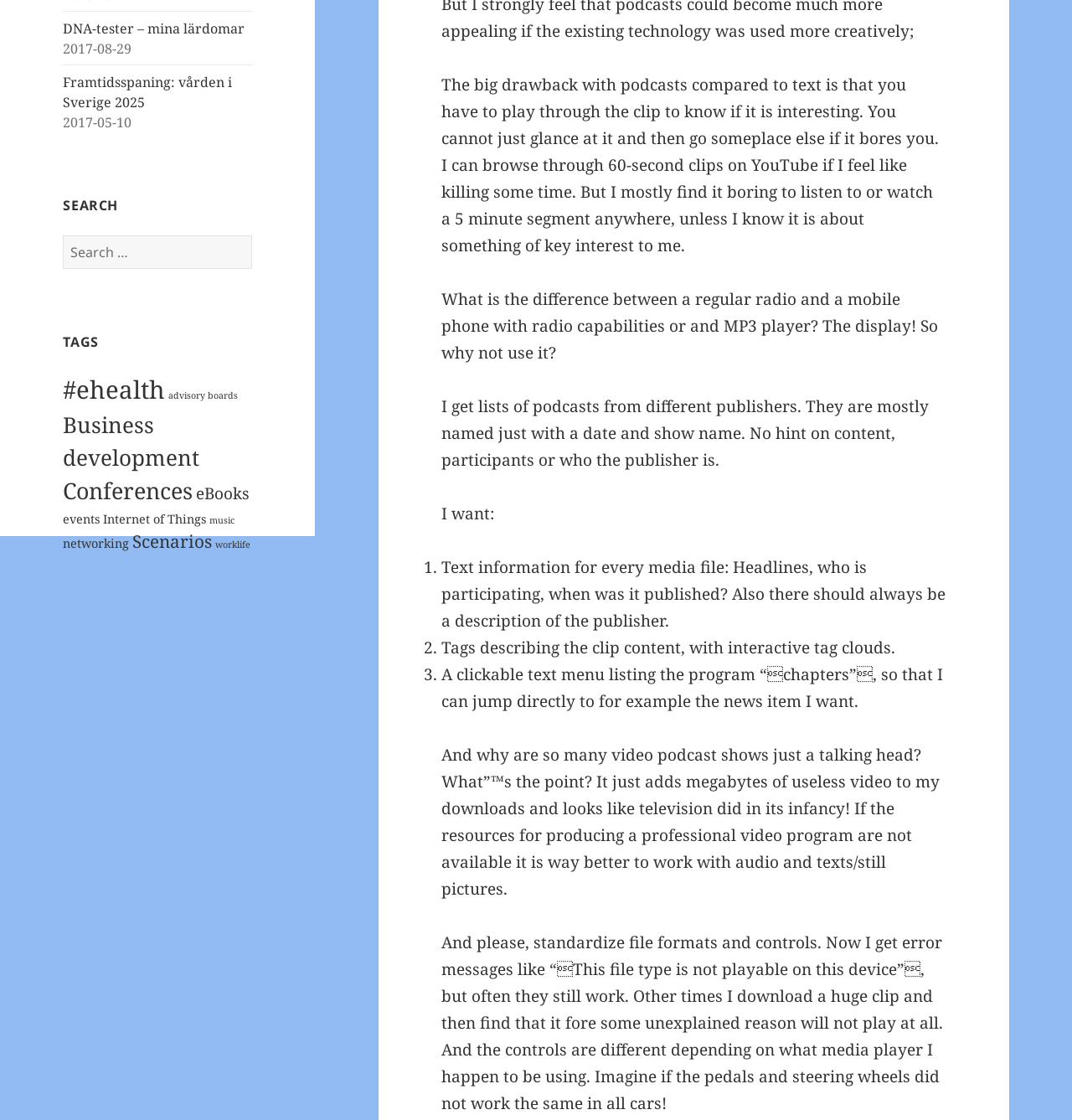Based on the element description Conferences, identify the bounding box coordinates for the UI element. The coordinates should be in the format (top-left x, top-left y, bottom-right x, bottom-right y) and within the 0 to 1 range.

[0.059, 0.424, 0.18, 0.452]